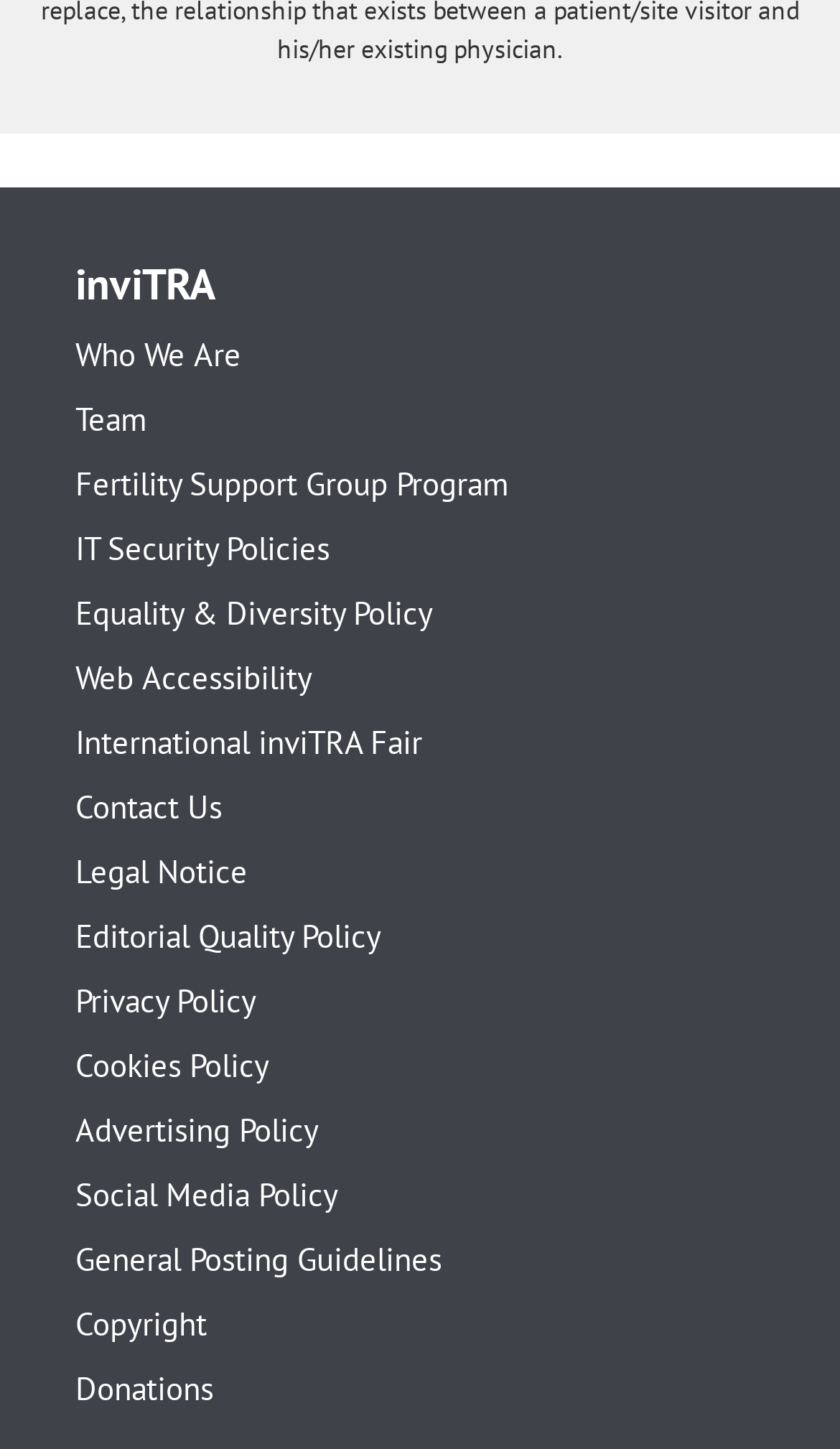Highlight the bounding box coordinates of the element that should be clicked to carry out the following instruction: "Learn about the company". The coordinates must be given as four float numbers ranging from 0 to 1, i.e., [left, top, right, bottom].

[0.09, 0.234, 0.91, 0.256]